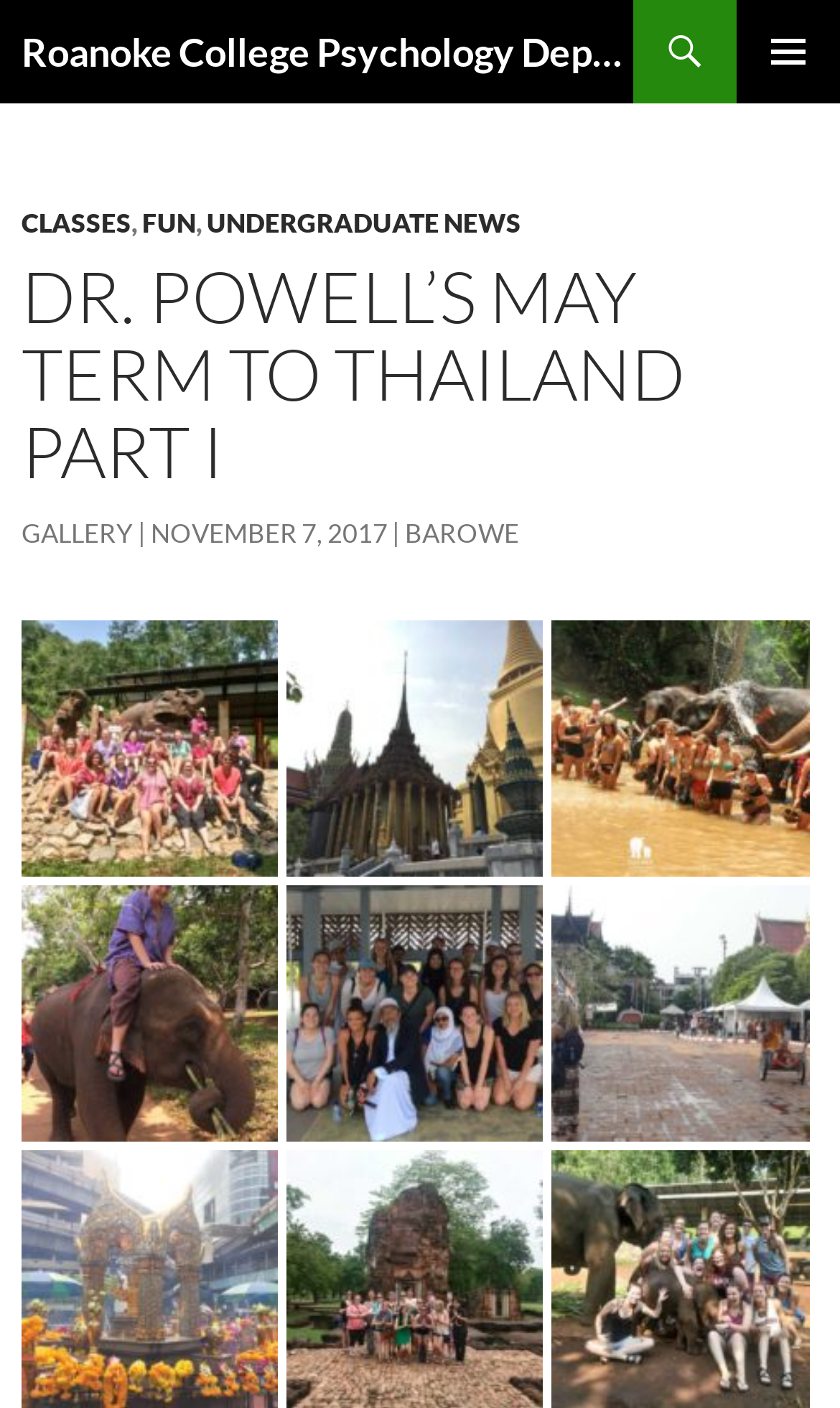Give a concise answer of one word or phrase to the question: 
Who is the author of the article?

Dr. Powell